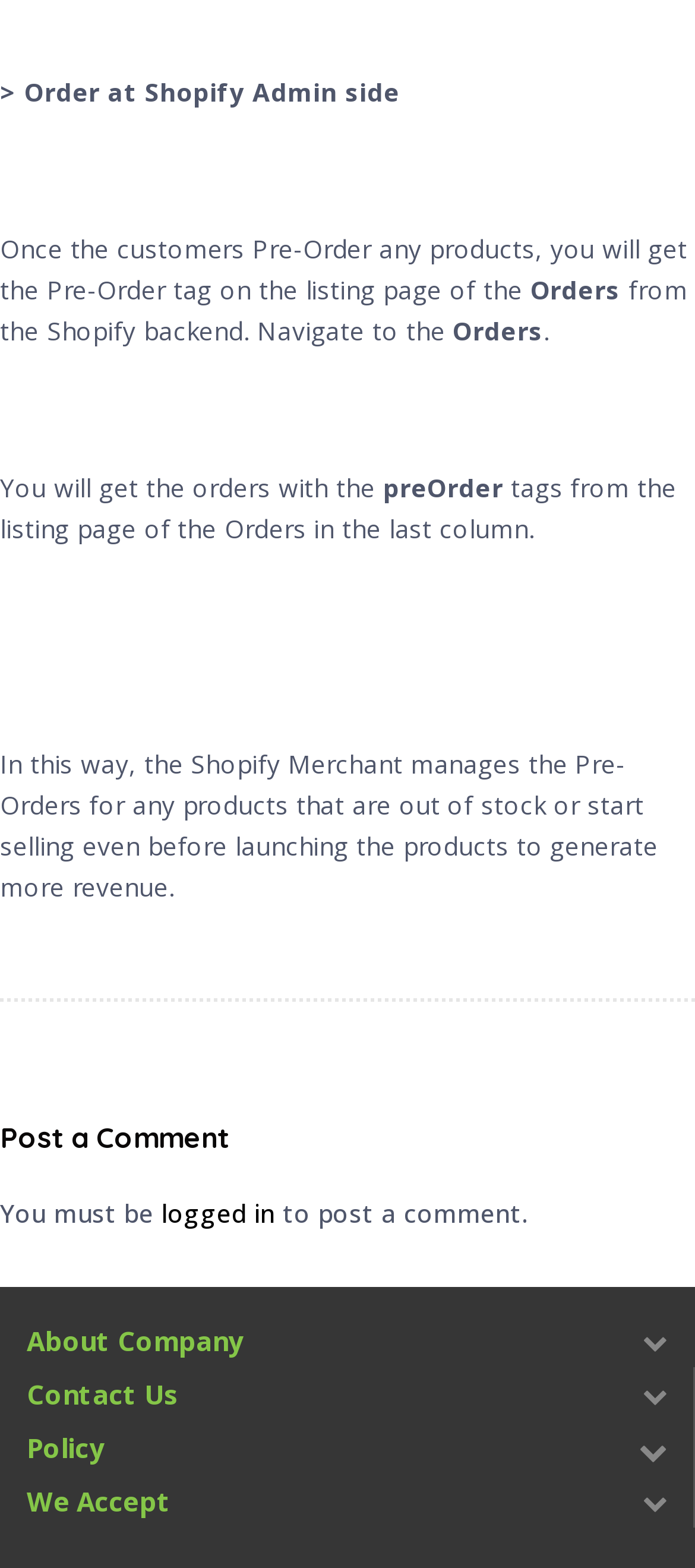Using the information in the image, give a detailed answer to the following question: What is required to post a comment?

The text states that 'You must be logged in to post a comment', indicating that a user must be logged in to the system to post a comment.